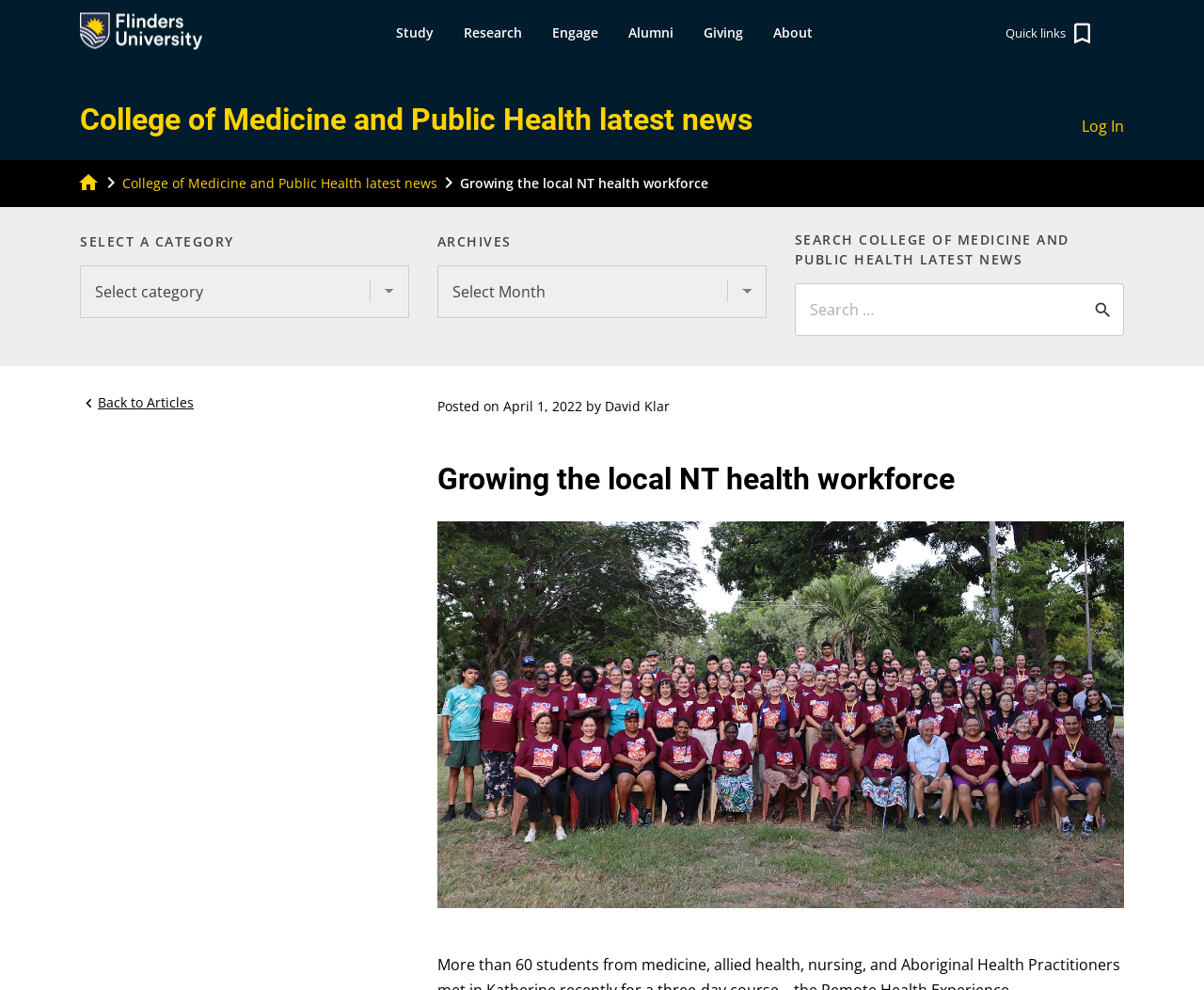Who wrote the news article?
Provide an in-depth and detailed explanation in response to the question.

I obtained the answer by looking at the link element with text 'David Klar' and bounding box coordinates [0.502, 0.402, 0.556, 0.42], which is located near the 'Posted on' and 'April 1, 2022' elements, suggesting that David Klar is the author of the news article.